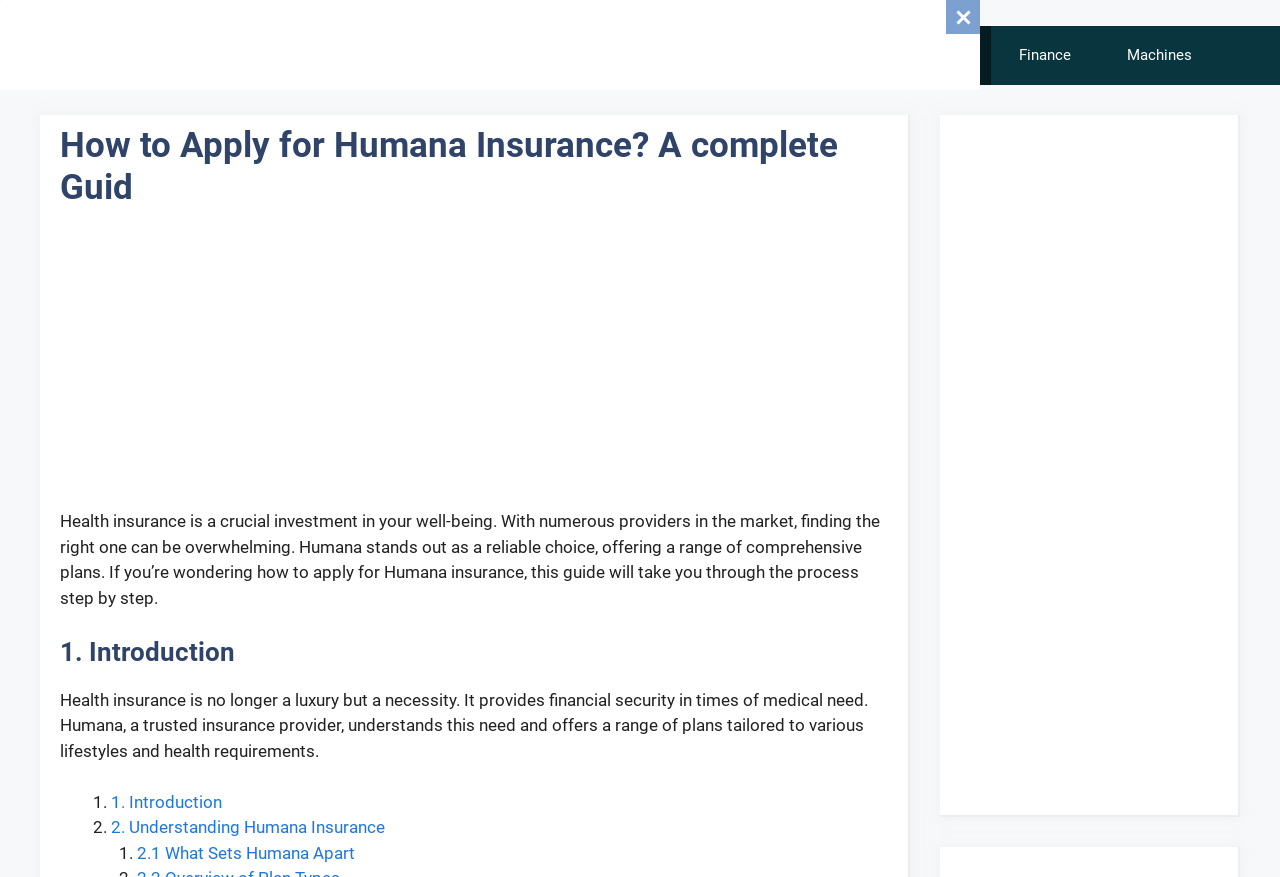Please identify the bounding box coordinates of the element I should click to complete this instruction: 'Click the '2. Understanding Humana Insurance' link'. The coordinates should be given as four float numbers between 0 and 1, like this: [left, top, right, bottom].

[0.087, 0.932, 0.301, 0.955]